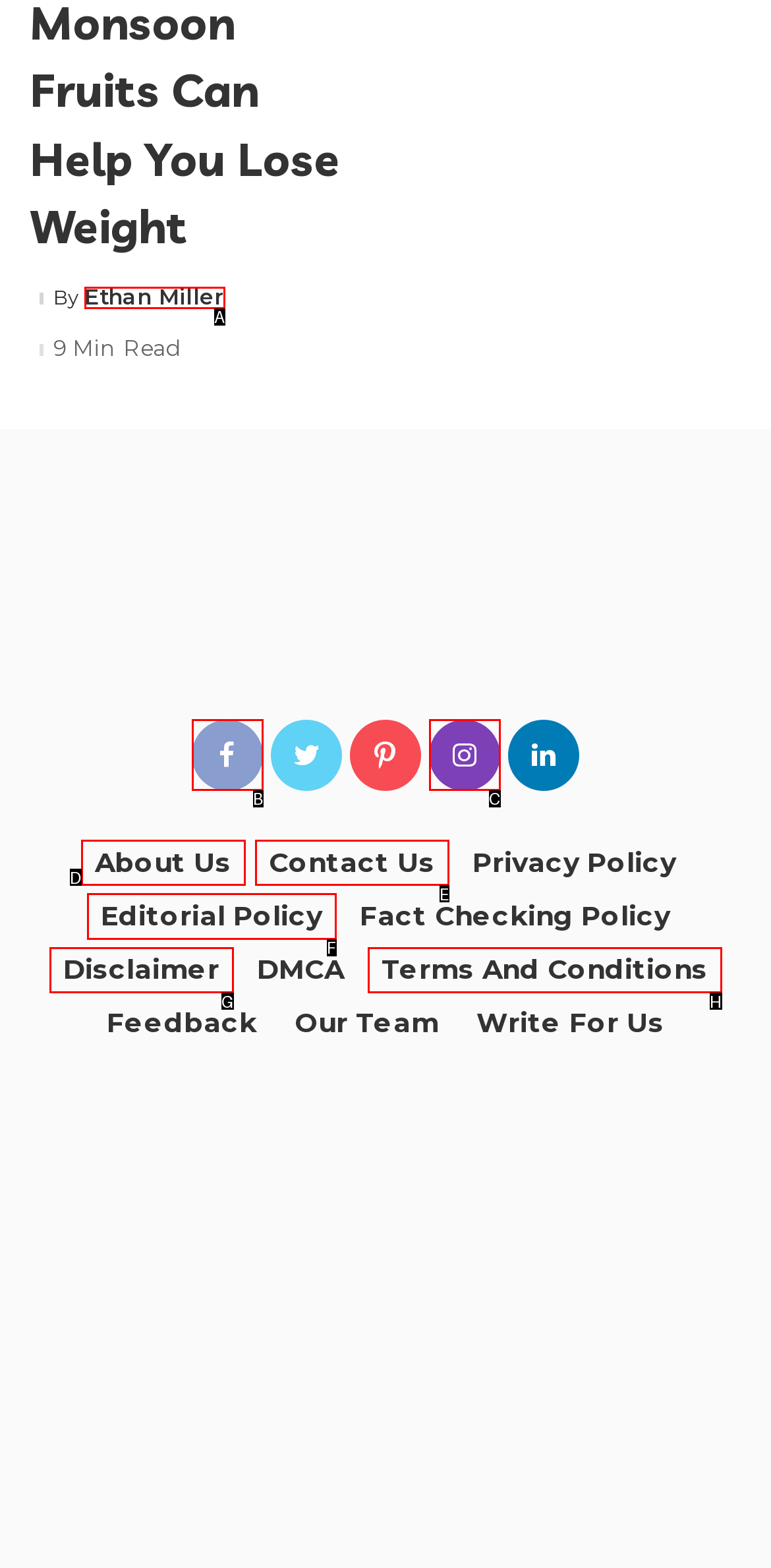Given the description: Ethan Miller, pick the option that matches best and answer with the corresponding letter directly.

A